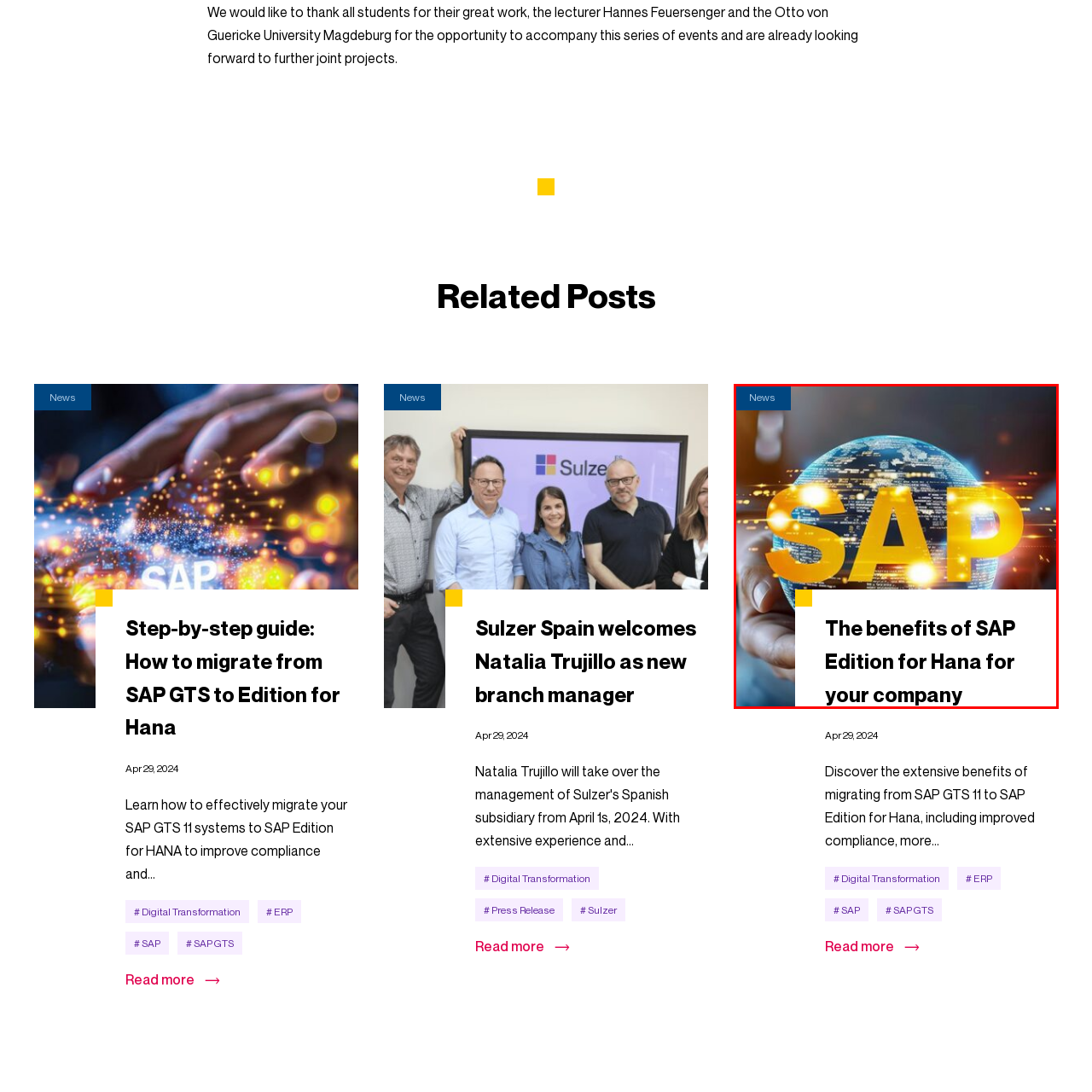What is the focus of the image?
Pay attention to the image surrounded by the red bounding box and respond to the question with a detailed answer.

The caption indicates that the context of the image is focused on enhancing efficiency and compliance within enterprise systems, which implies that the image is highlighting the importance of SAP in achieving these goals.